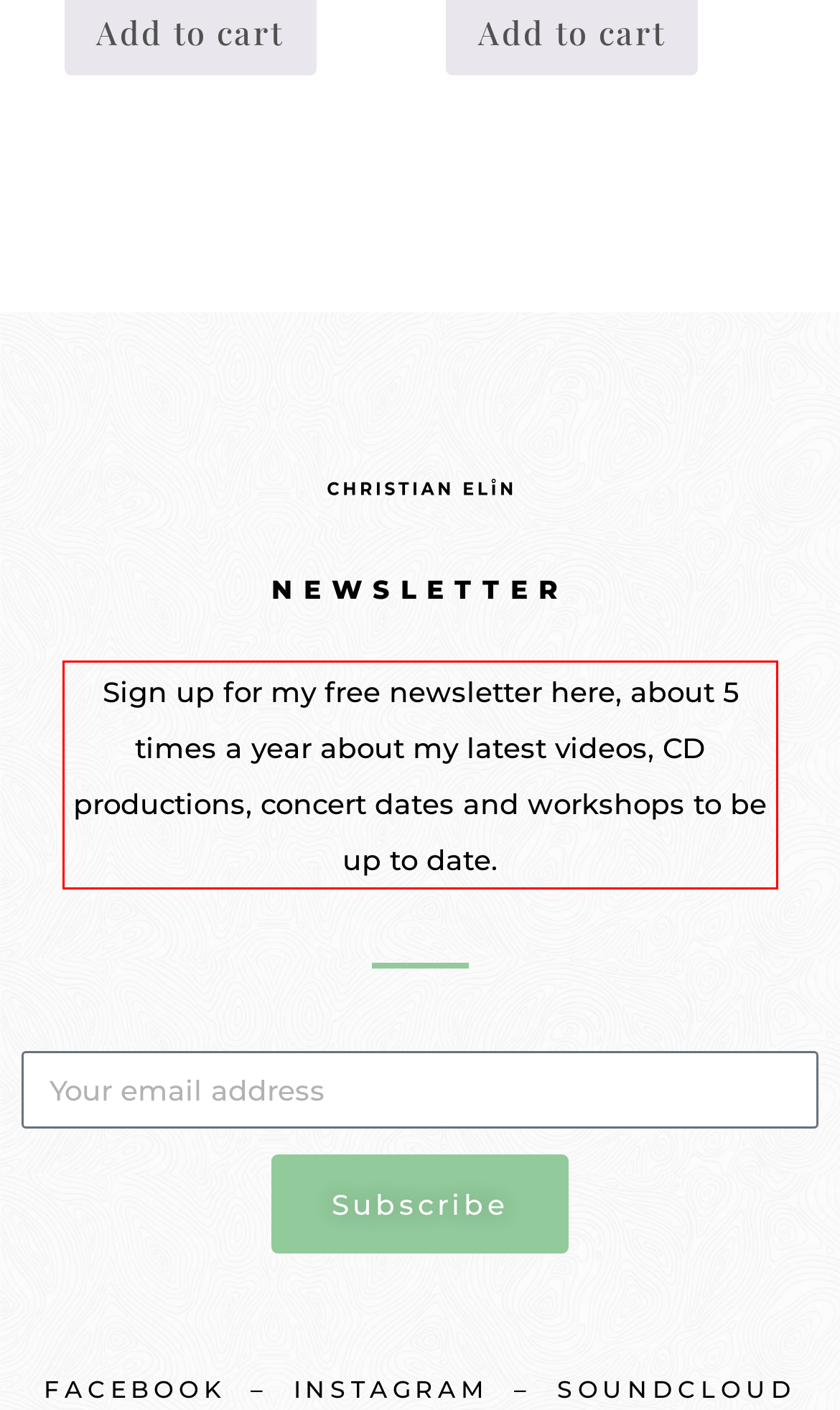The screenshot provided shows a webpage with a red bounding box. Apply OCR to the text within this red bounding box and provide the extracted content.

Sign up for my free newsletter here, about 5 times a year about my latest videos, CD productions, concert dates and workshops to be up to date.